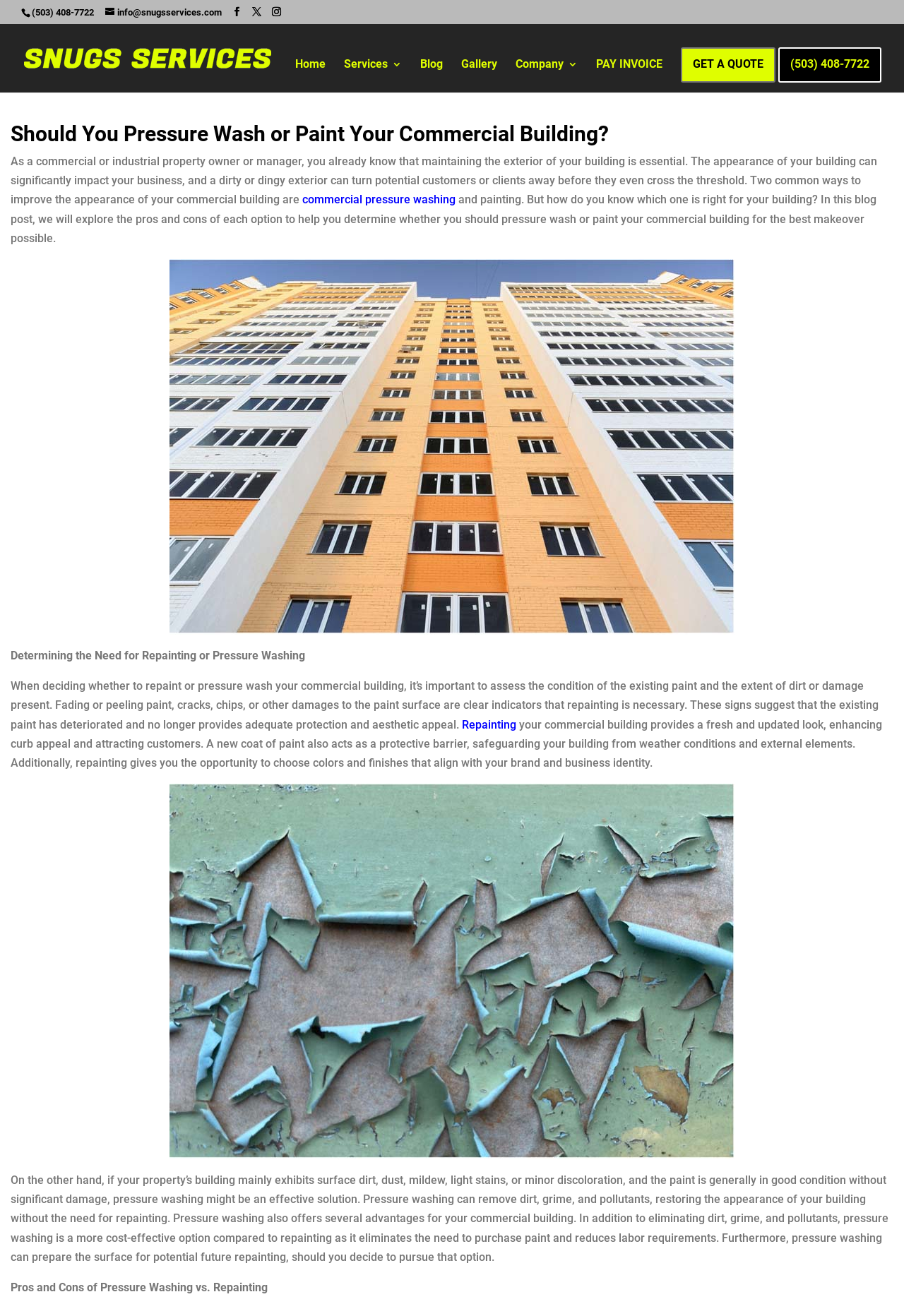Highlight the bounding box coordinates of the region I should click on to meet the following instruction: "Click the 'GET A QUOTE' link".

[0.766, 0.045, 0.845, 0.07]